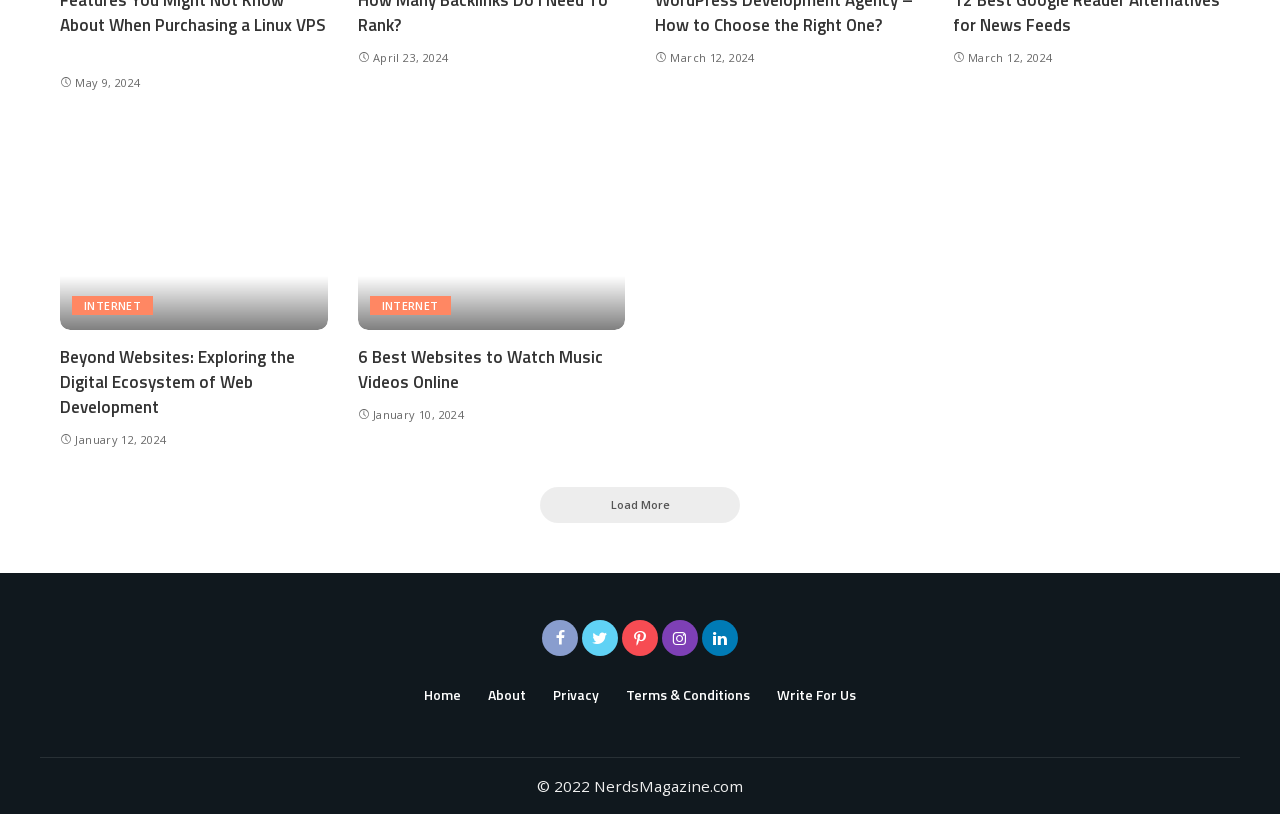Provide a one-word or one-phrase answer to the question:
How many articles are listed on this page?

5